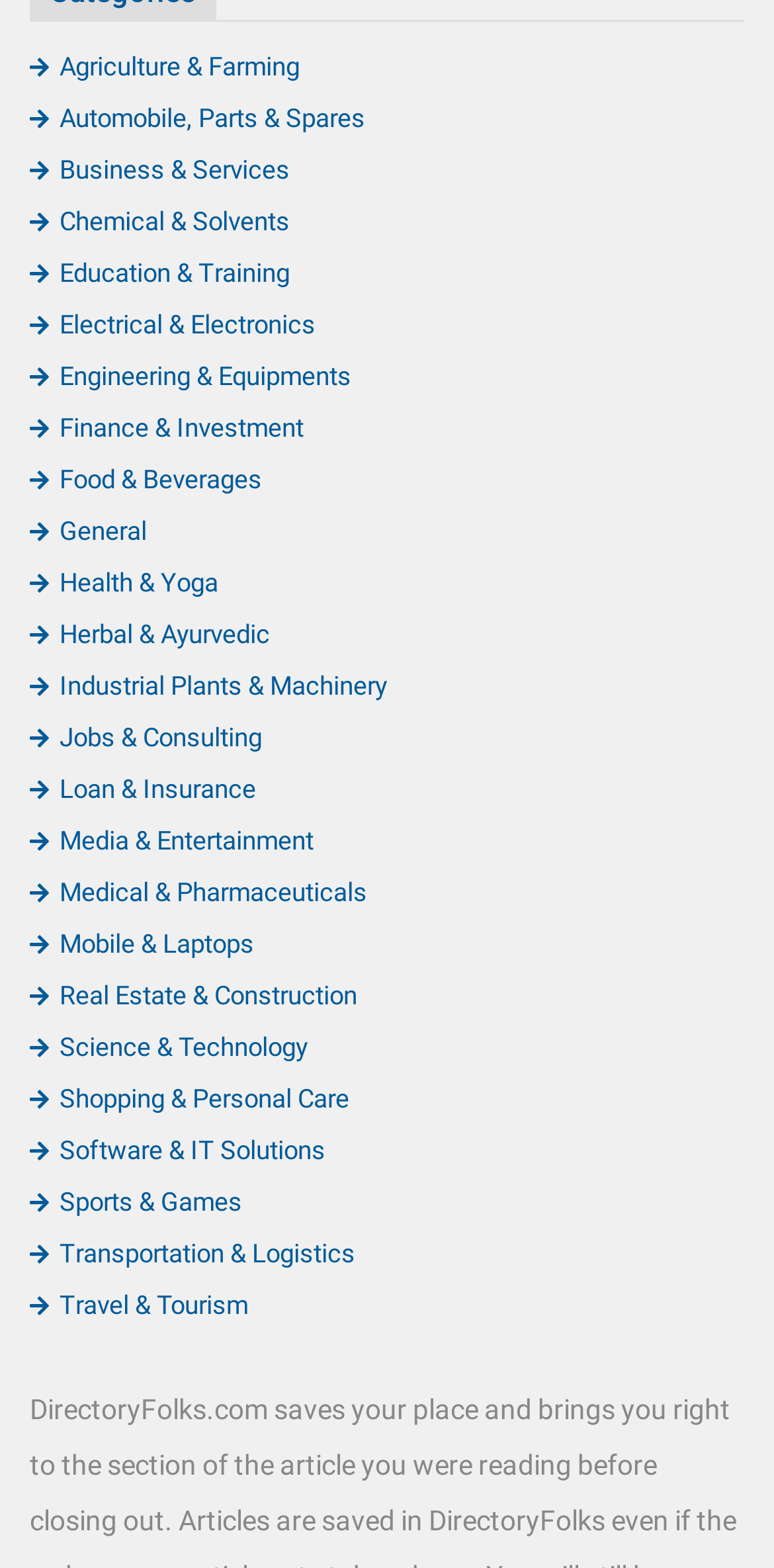Given the element description: "Articles", predict the bounding box coordinates of the UI element it refers to, using four float numbers between 0 and 1, i.e., [left, top, right, bottom].

None